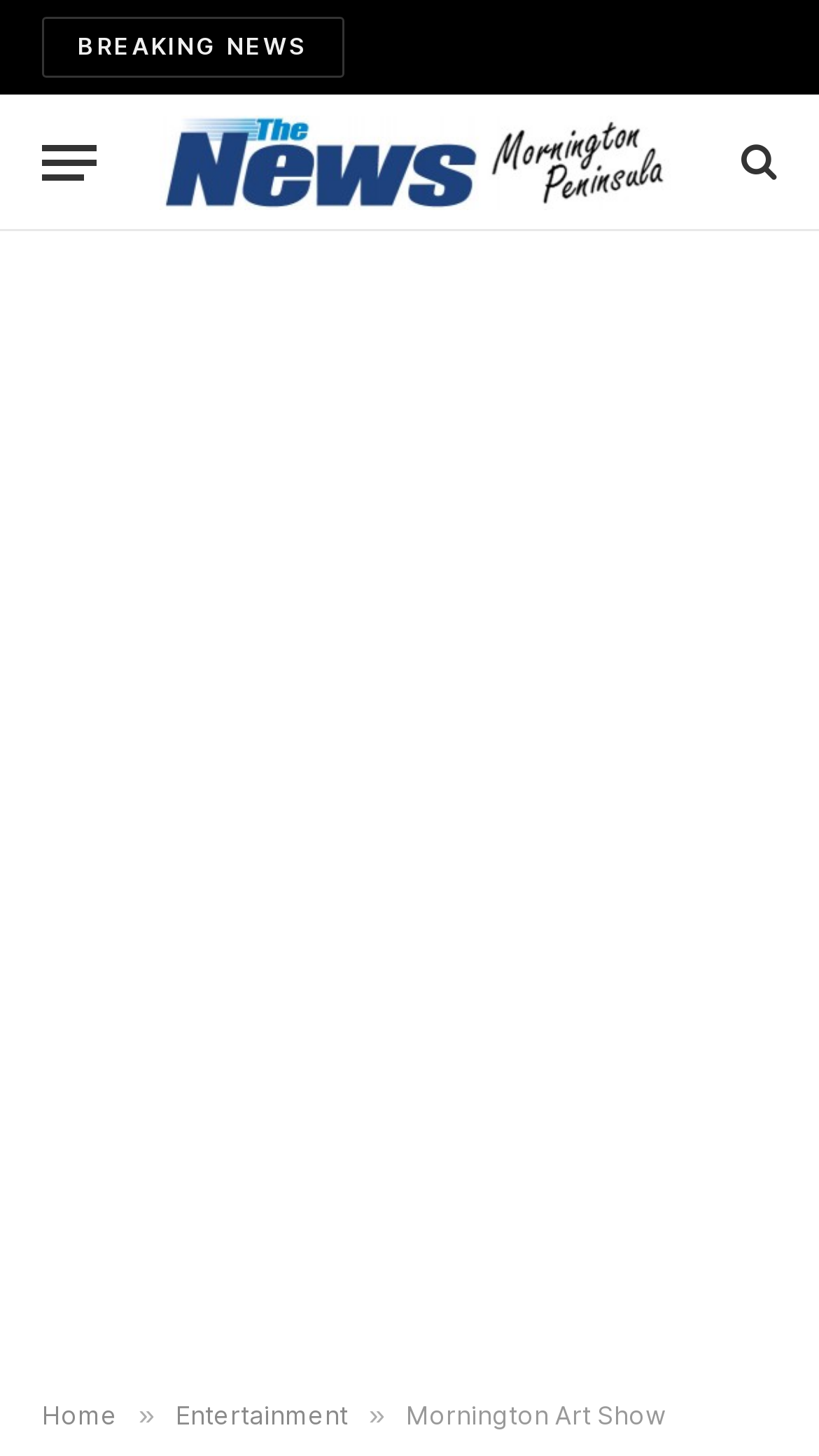What is the type of the top-left element?
Answer the question with just one word or phrase using the image.

Link